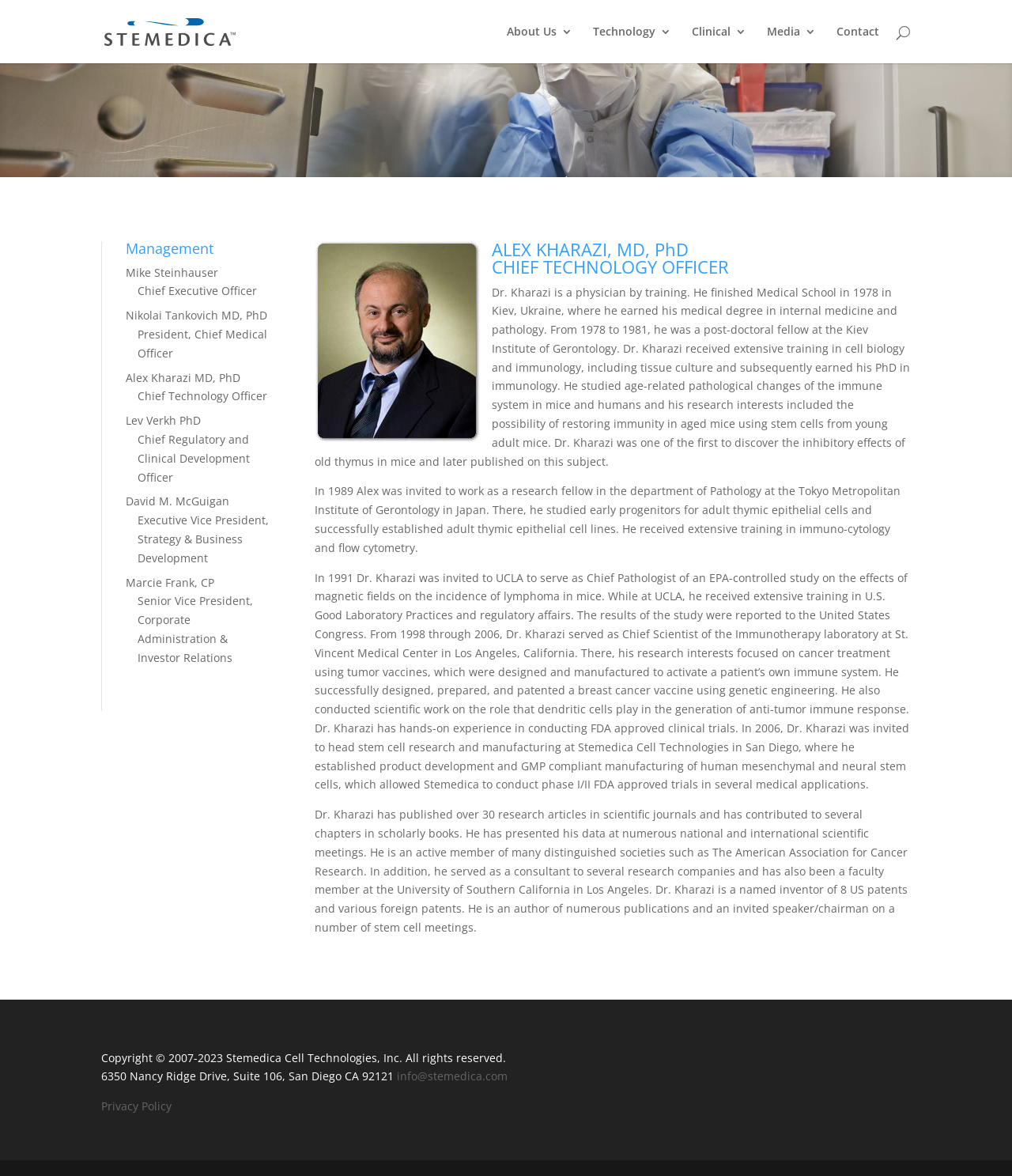Given the element description, predict the bounding box coordinates in the format (top-left x, top-left y, bottom-right x, bottom-right y), using floating point numbers between 0 and 1: hide

None